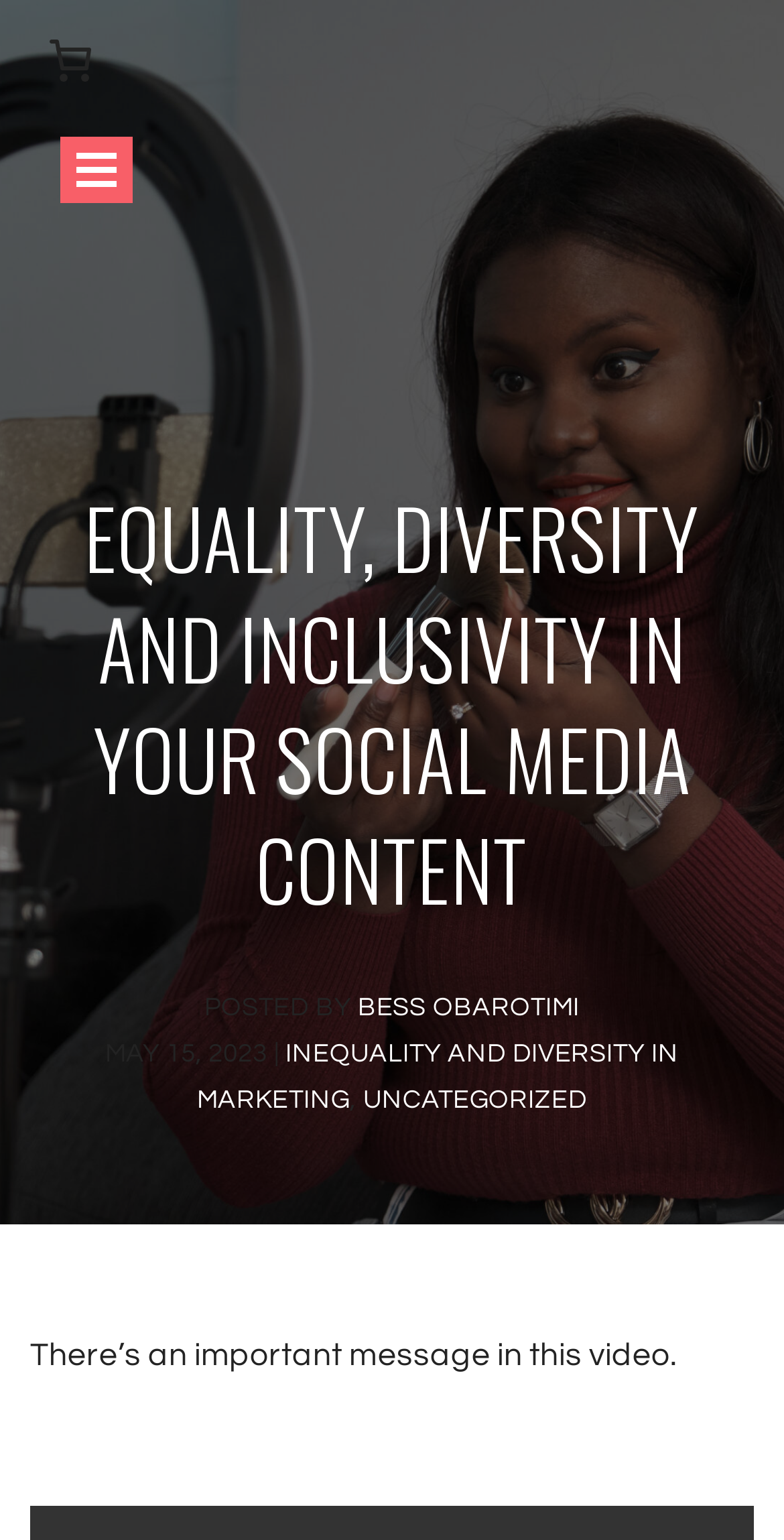Describe all the key features of the webpage in detail.

The webpage appears to be a blog post or article discussing equality, diversity, and inclusivity in social media content. At the top left of the page, there is a button with an image, which is likely a logo or icon. Next to it, there is another button labeled "Open Menu". 

The main heading of the page, "EQUALITY, DIVERSITY AND INCLUSIVITY IN YOUR SOCIAL MEDIA CONTENT", is prominently displayed in the top half of the page. Below the heading, there is a section with the author's name, "BESS OBAROTIMI", and the date "MAY 15, 2023". 

To the right of the author's name, there are two links: "INEQUALITY AND DIVERSITY IN MARKETING" and "UNCATEGORIZED". These links may be related to the topic of the article or categorize the post.

Towards the bottom of the page, there is a video with a description that reads, "There’s an important message in this video."